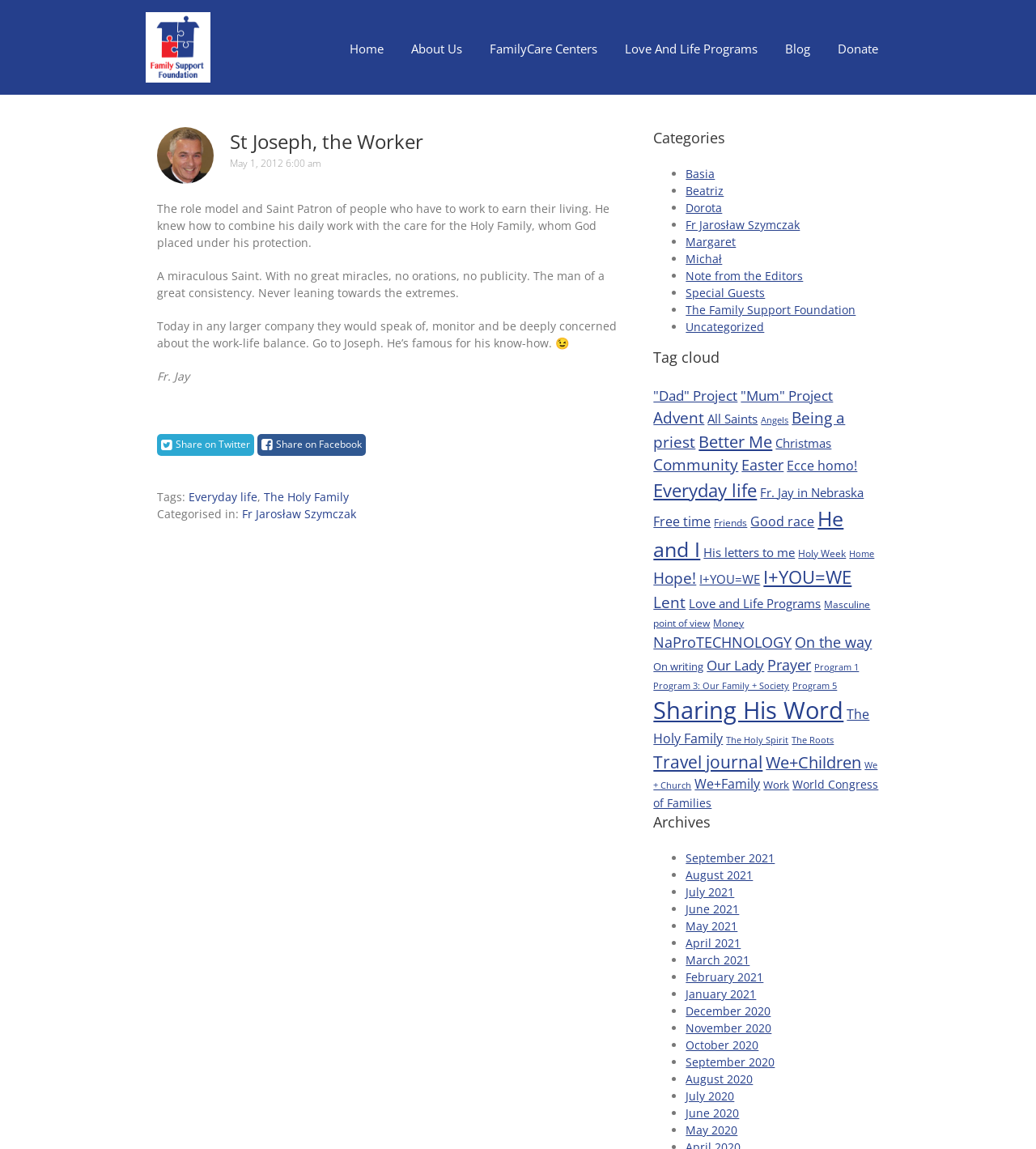Provide your answer to the question using just one word or phrase: What is the name of the author of the article?

Fr. Jay